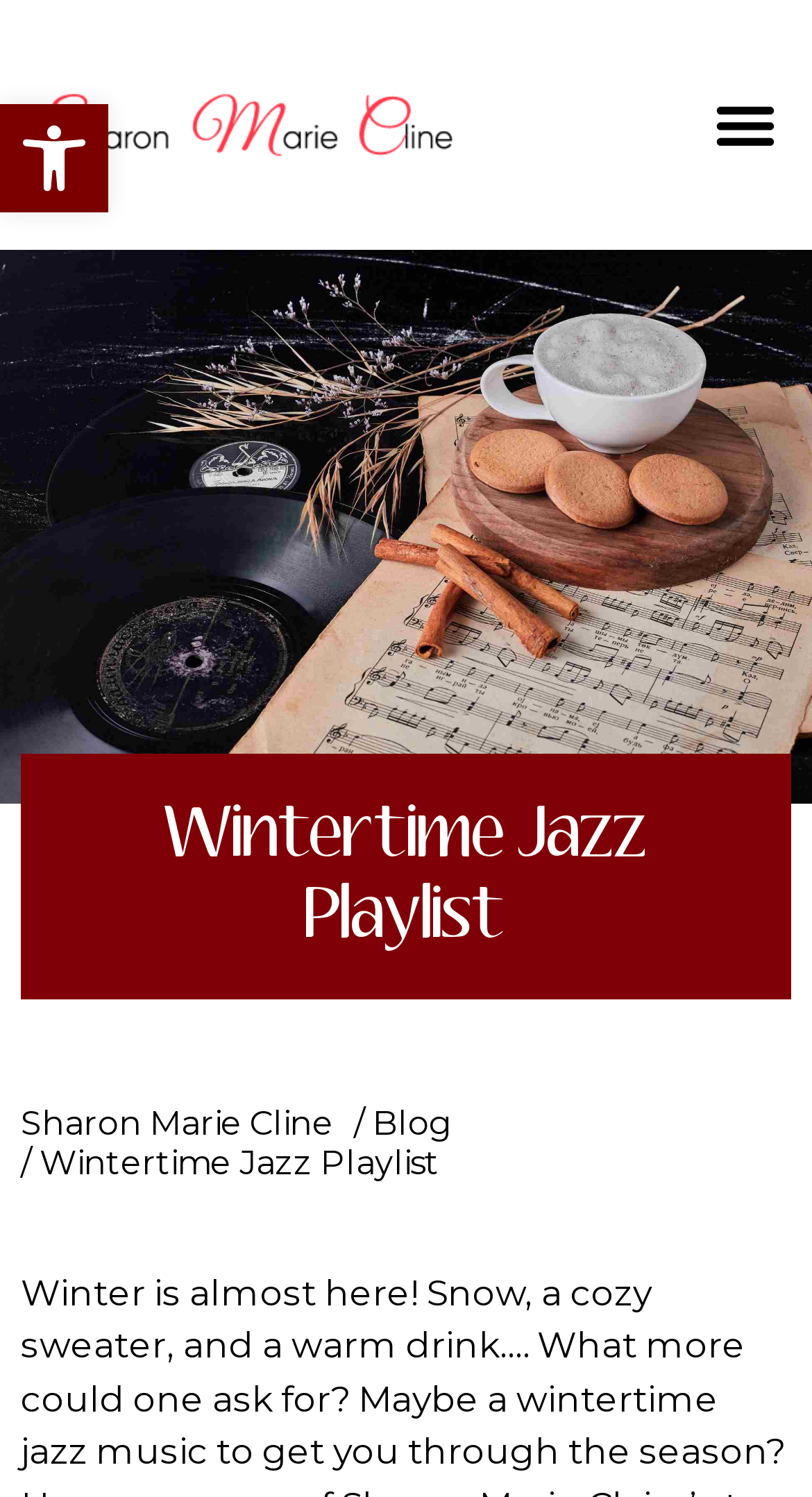Describe the webpage in detail, including text, images, and layout.

This webpage is about a wintertime jazz playlist, featuring Sharon Marie Cline's top picks. At the top left corner, there is a logo of Sharon Marie Cline, which is also a link. Next to the logo, there is a menu toggle button. 

Below the logo, there is a heading that reads "Wintertime Jazz Playlist". 

On the top right corner, there is a button to open the toolbar accessibility tools, accompanied by a small image. 

Further down, there are three links in a row. The first link is to Sharon Marie Cline's page, the second link is to the blog, and the third link is to the wintertime jazz playlist page.